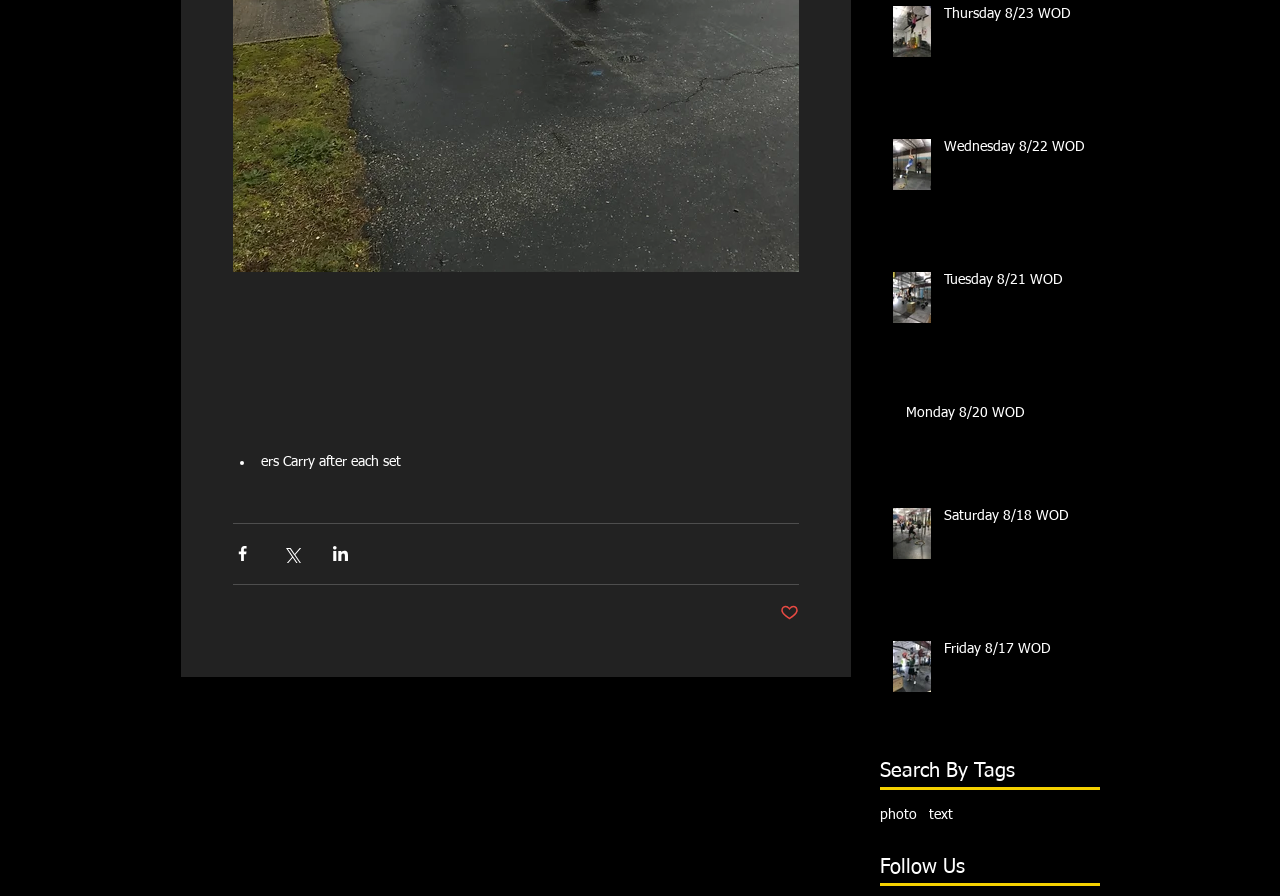Reply to the question with a brief word or phrase: What is the text of the first list item?

ers Carry after each set